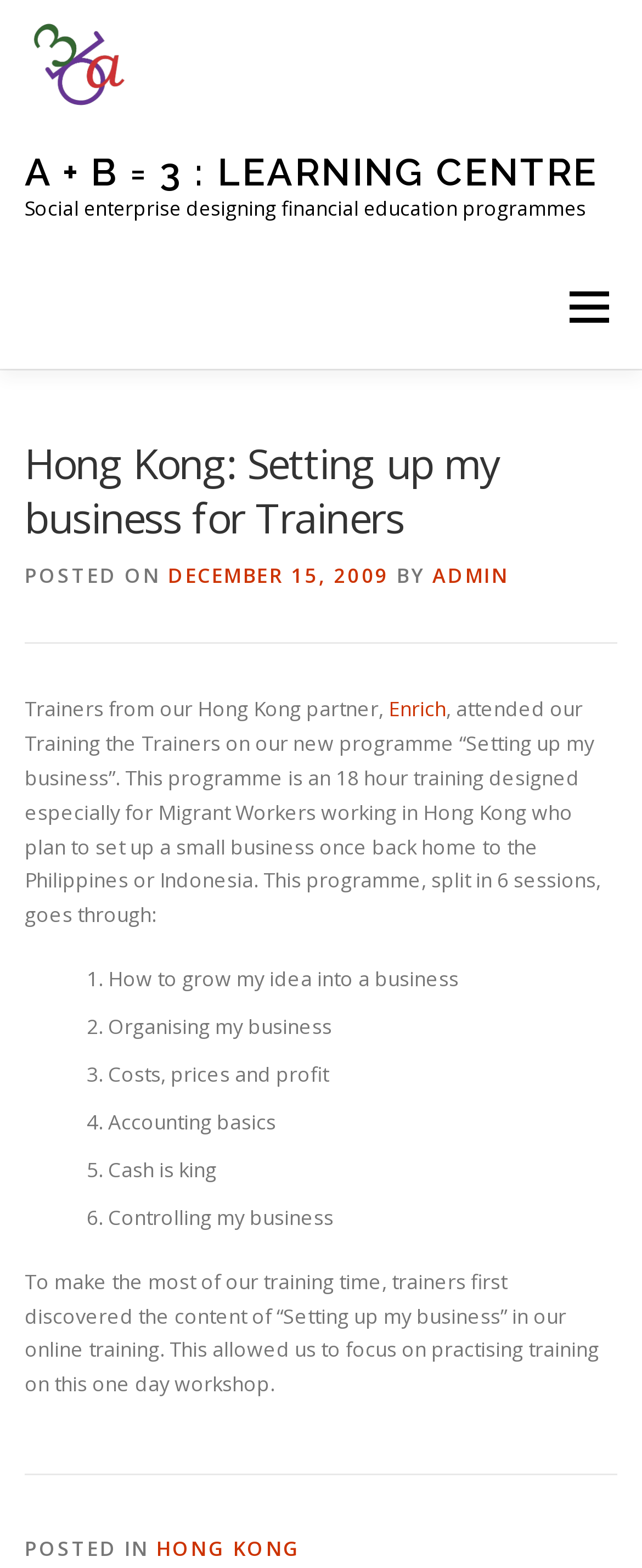Pinpoint the bounding box coordinates of the area that must be clicked to complete this instruction: "Read the 'Our History' article".

[0.344, 0.393, 0.715, 0.438]